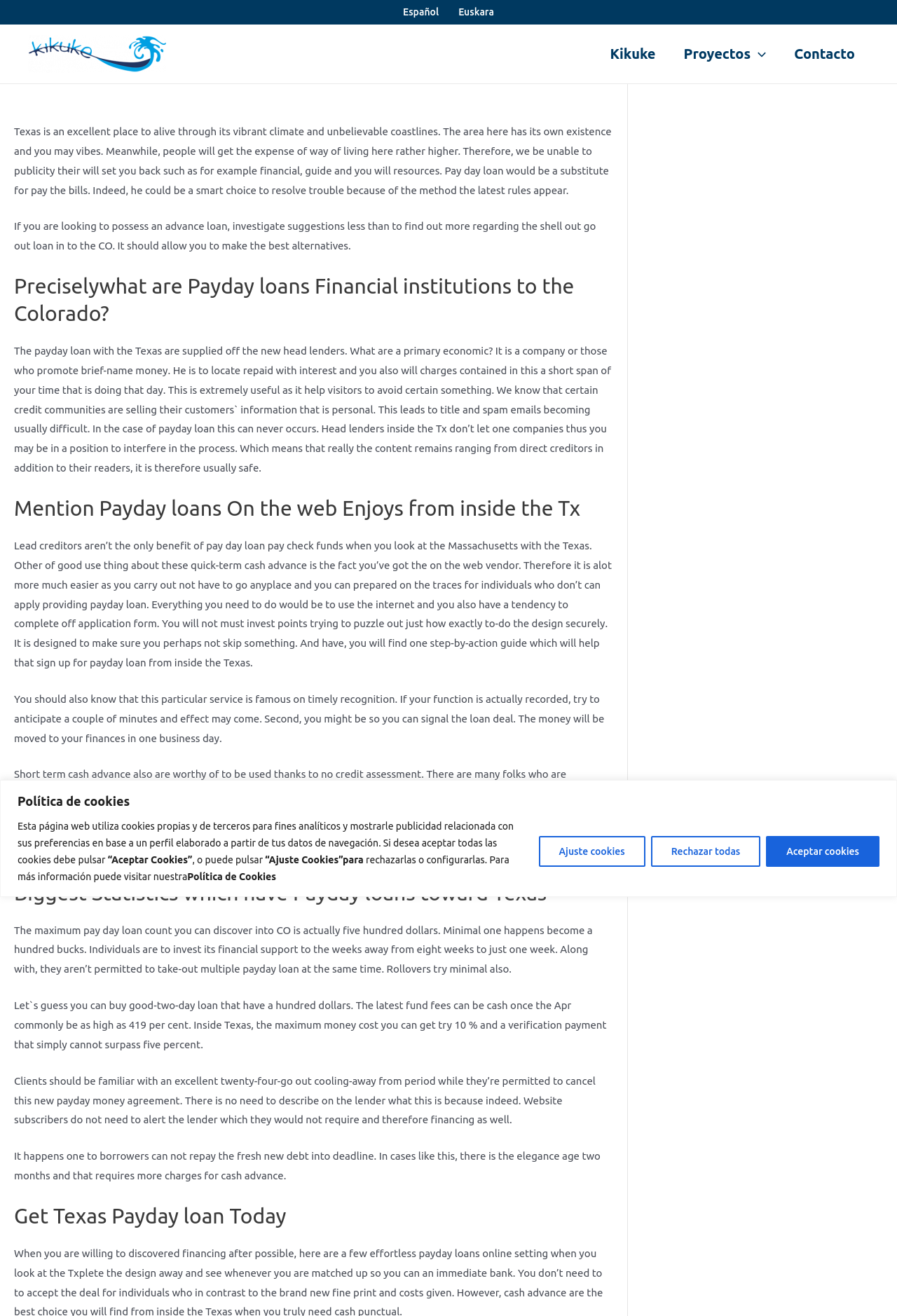Locate the UI element described by Ajuste cookies and provide its bounding box coordinates. Use the format (top-left x, top-left y, bottom-right x, bottom-right y) with all values as floating point numbers between 0 and 1.

[0.6, 0.635, 0.719, 0.658]